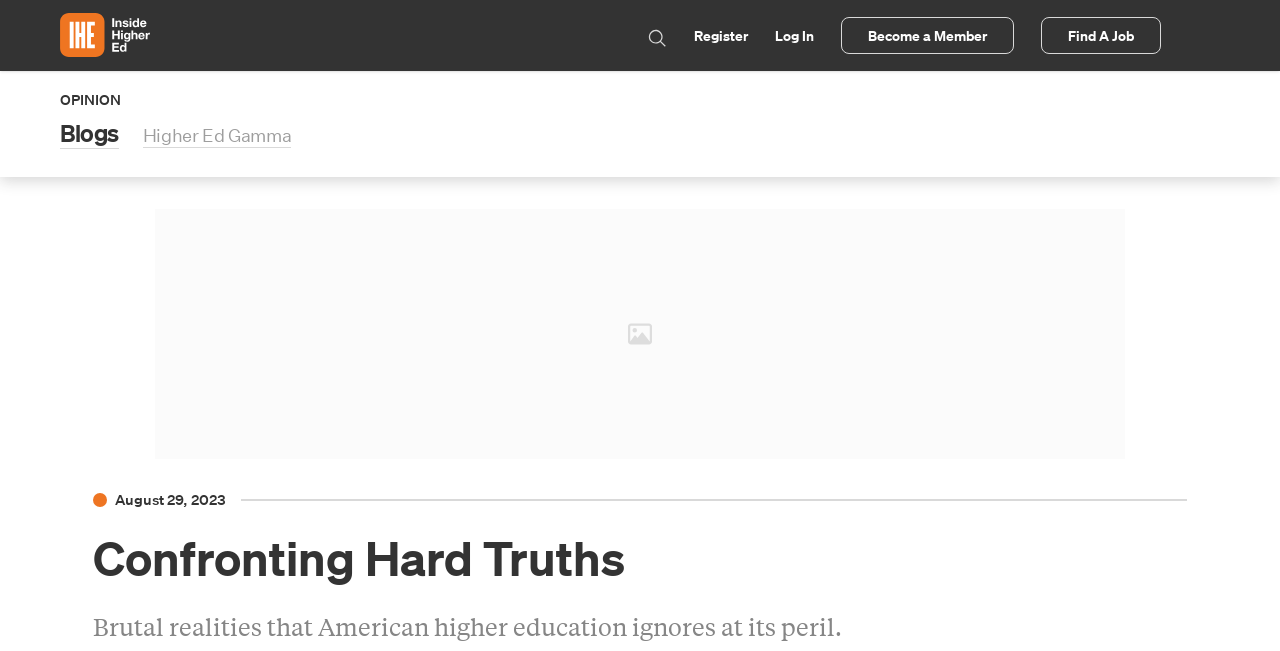Find the bounding box coordinates of the UI element according to this description: "title="Home"".

[0.047, 0.02, 0.117, 0.088]